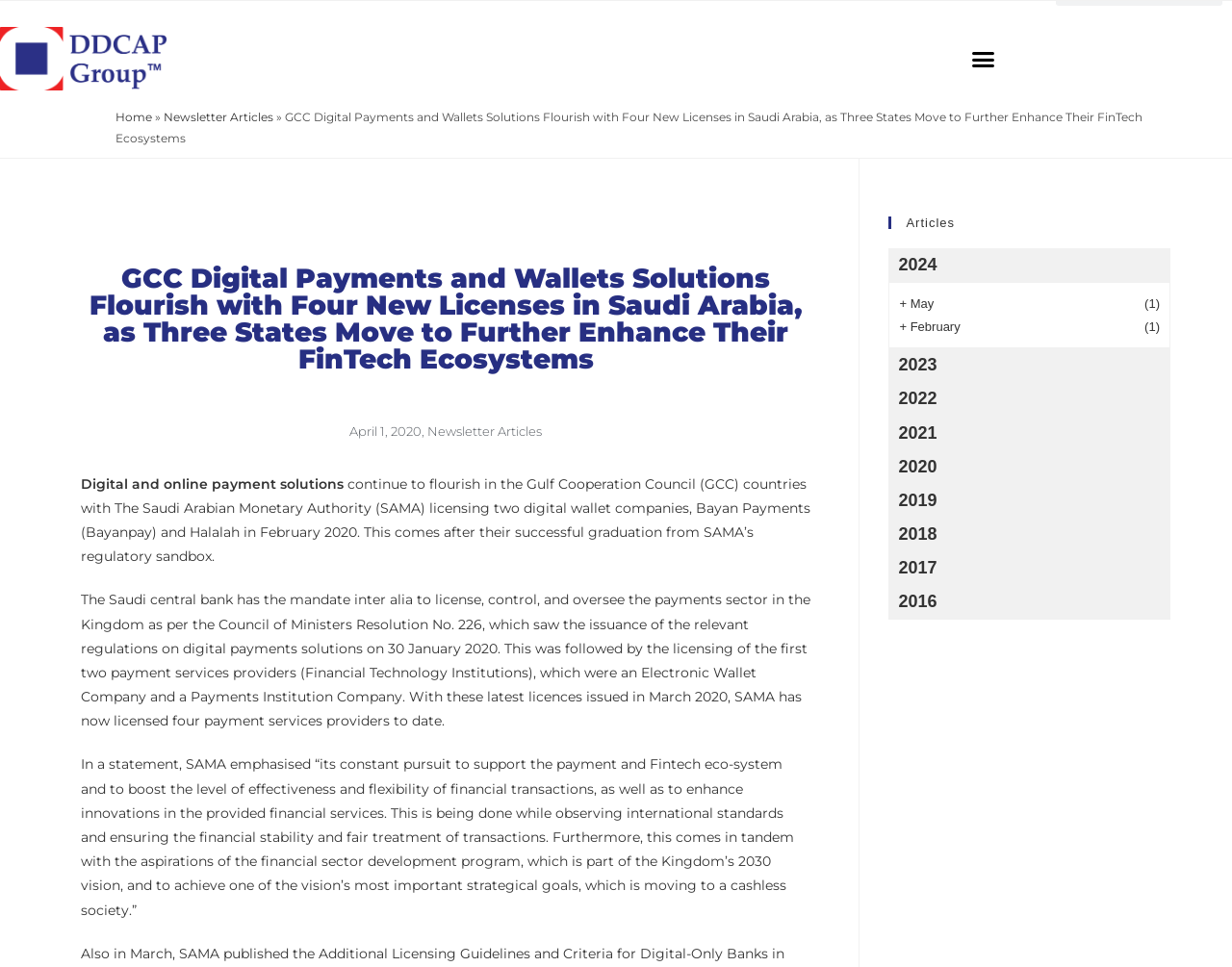Identify the bounding box coordinates of the region that needs to be clicked to carry out this instruction: "View 'April 1, 2020' article". Provide these coordinates as four float numbers ranging from 0 to 1, i.e., [left, top, right, bottom].

[0.284, 0.435, 0.342, 0.458]